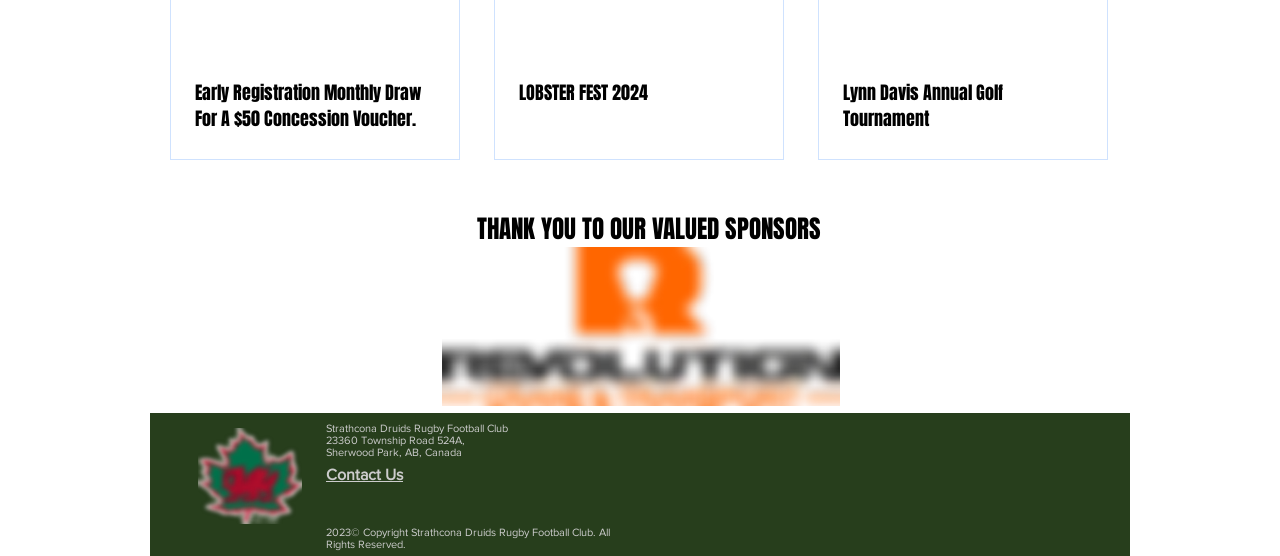What is the copyright year of the Strathcona Druids Rugby Football Club website?
Based on the image, answer the question in a detailed manner.

I found the answer by looking at the heading element with the text '2023© Copyright Strathcona Druids Rugby Football Club. All Rights Reserved.' which provides the copyright year of the website.